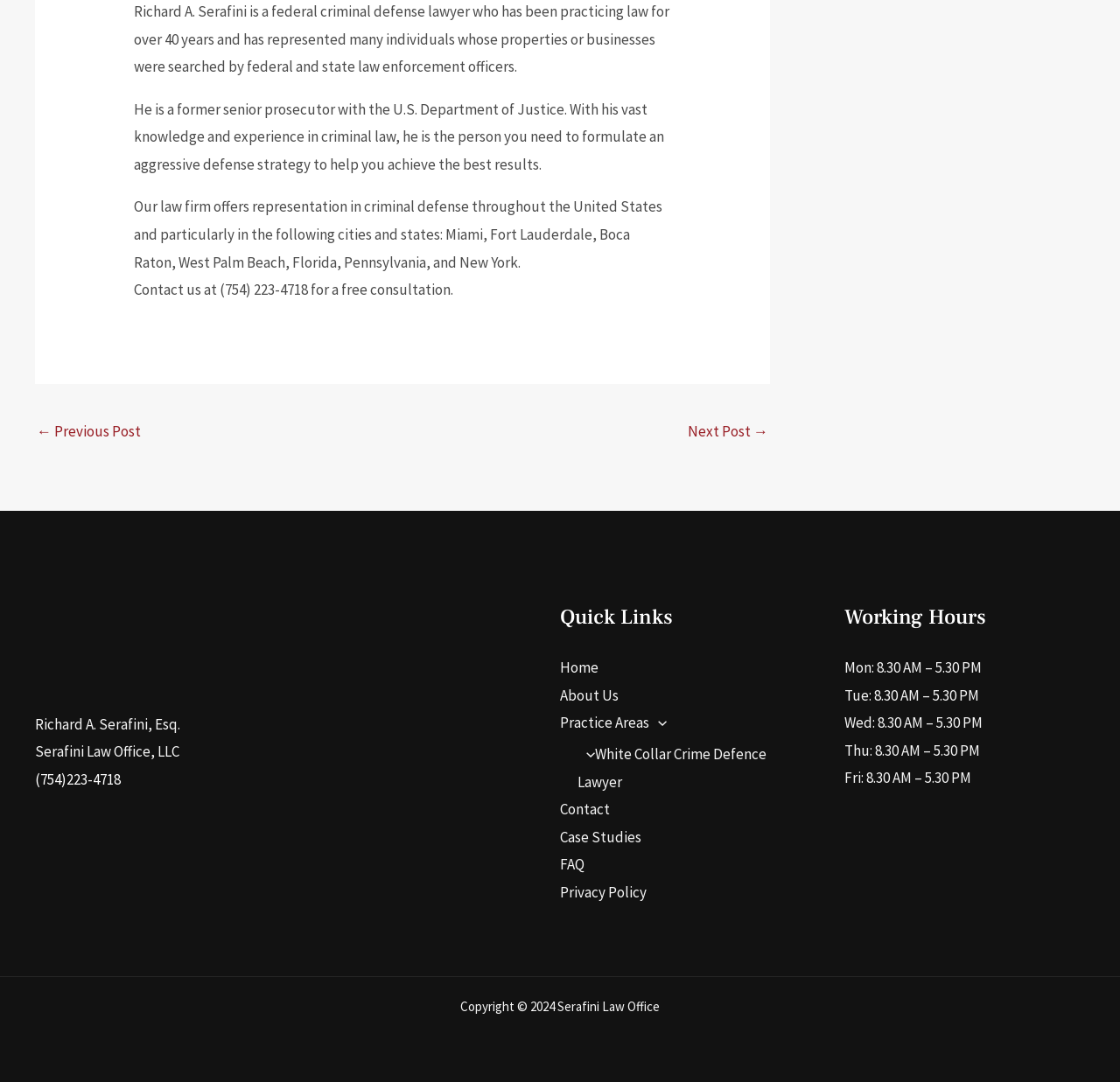Please identify the bounding box coordinates of the area that needs to be clicked to follow this instruction: "Click the 'Contact' link".

[0.5, 0.739, 0.545, 0.757]